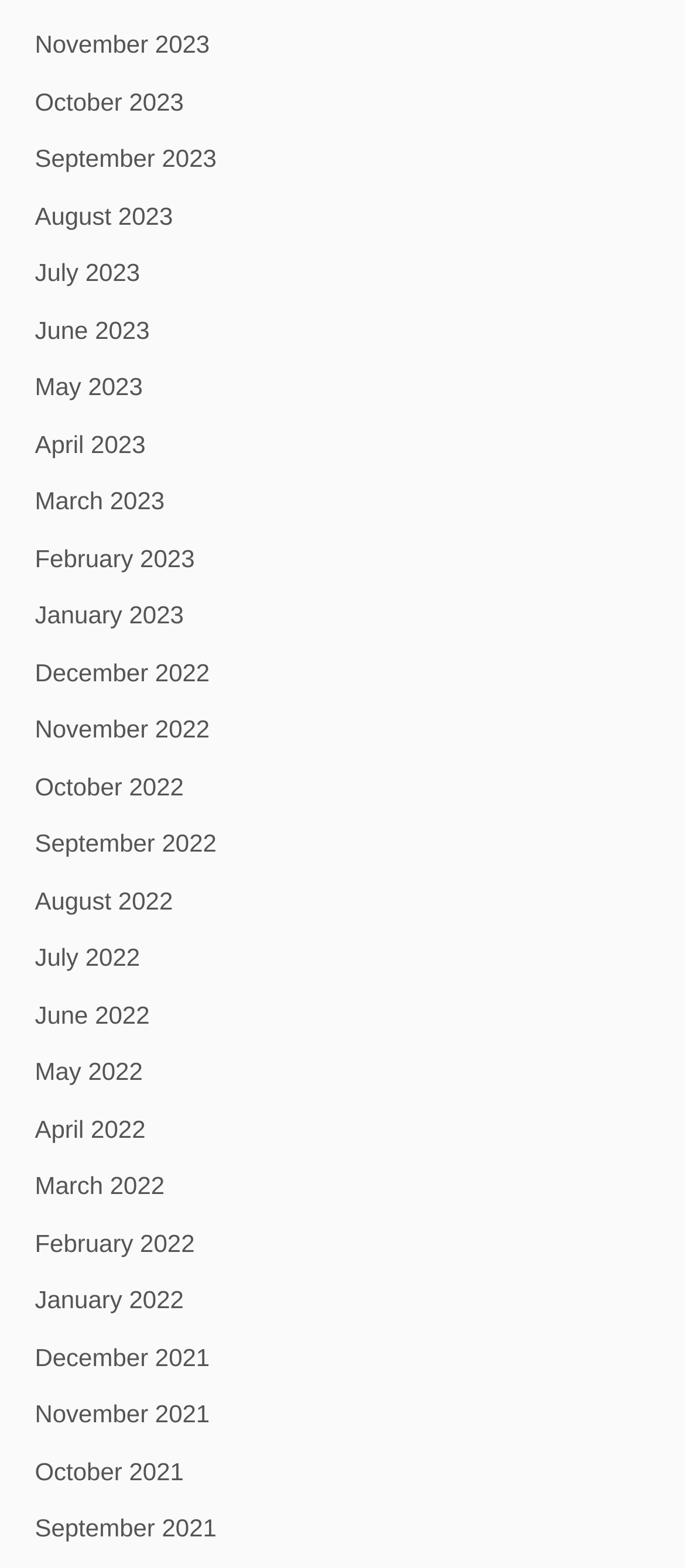How many links are there in the list?
Answer the question with just one word or phrase using the image.

24